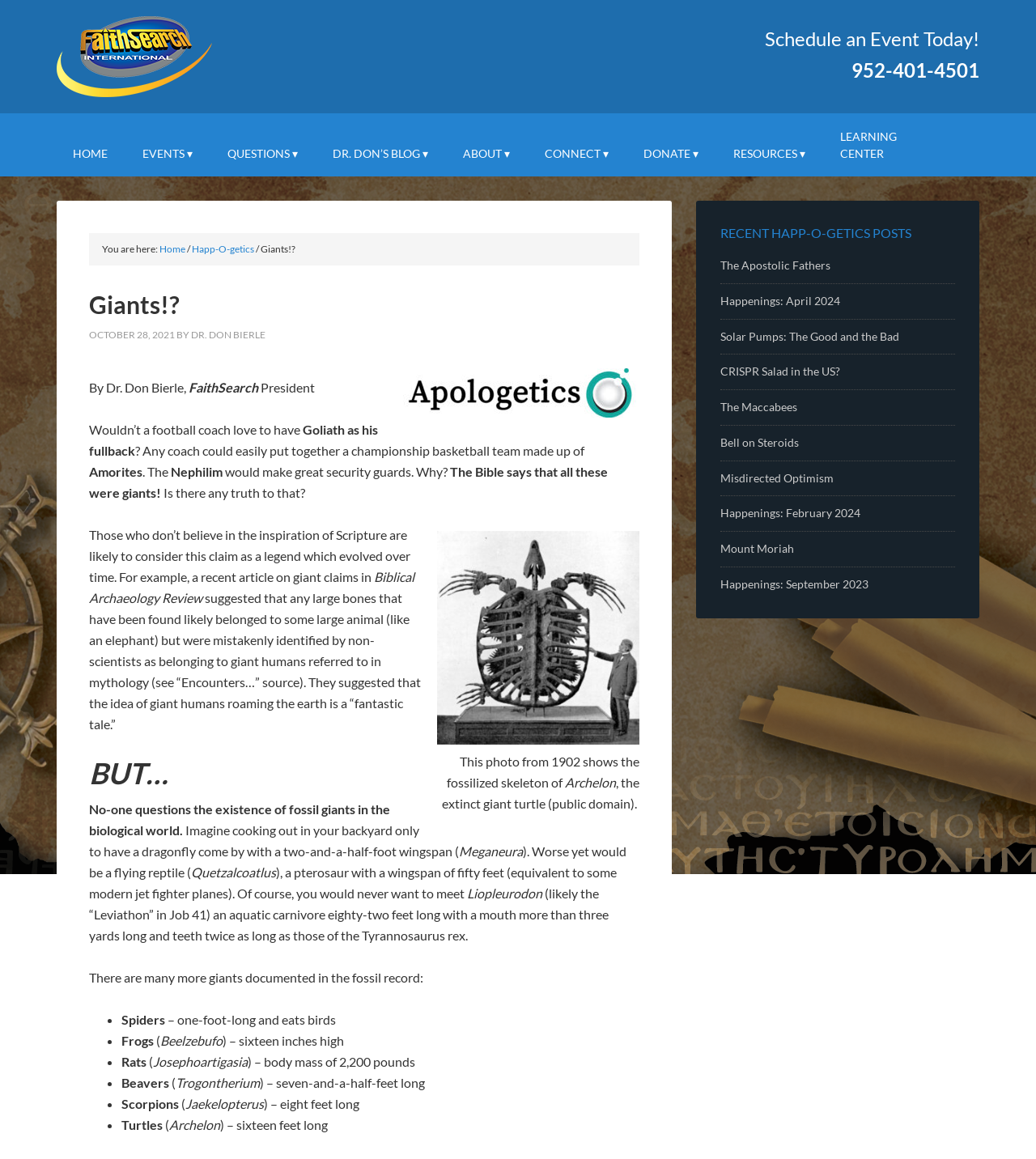Answer the question below using just one word or a short phrase: 
What is the name of the extinct giant turtle mentioned in the article?

Archelon